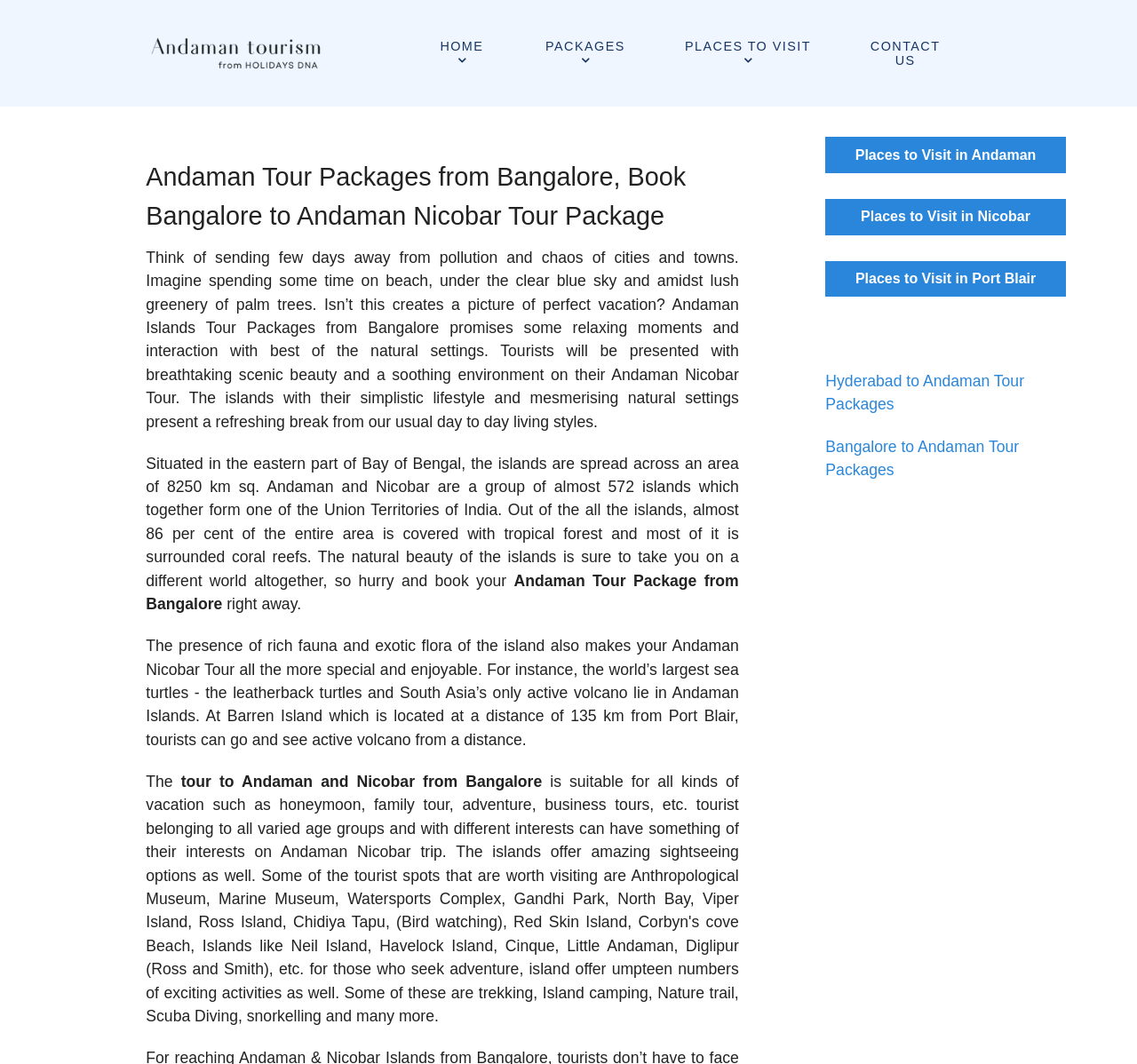What is the main theme of this webpage?
Please respond to the question thoroughly and include all relevant details.

Based on the content of the webpage, it appears to be focused on providing information and packages for tourists planning to visit Andaman Islands from Bangalore. The text describes the beauty of the islands, the activities that can be done, and the packages available.